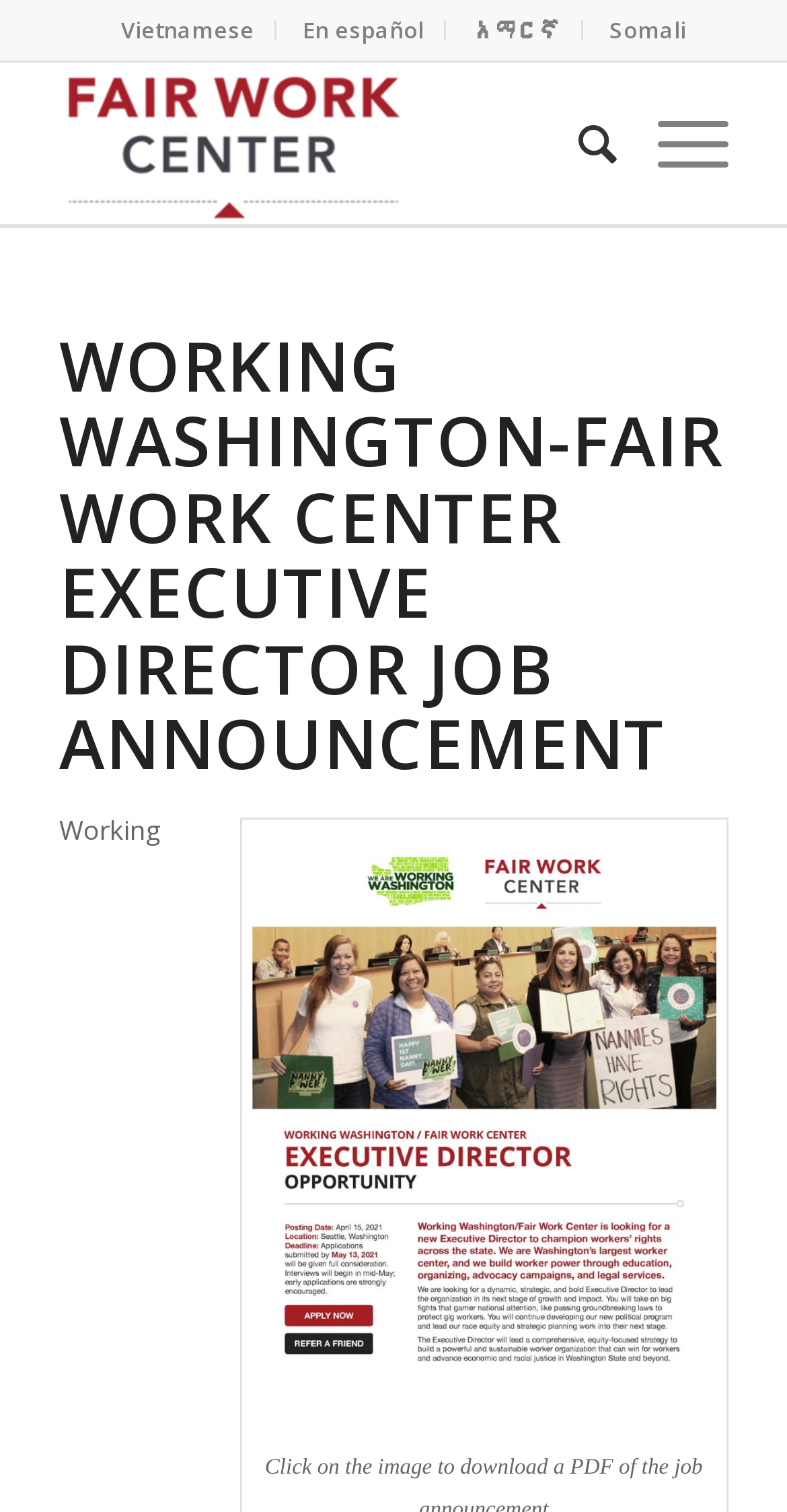What is the purpose of the webpage?
Refer to the image and answer the question using a single word or phrase.

Job announcement